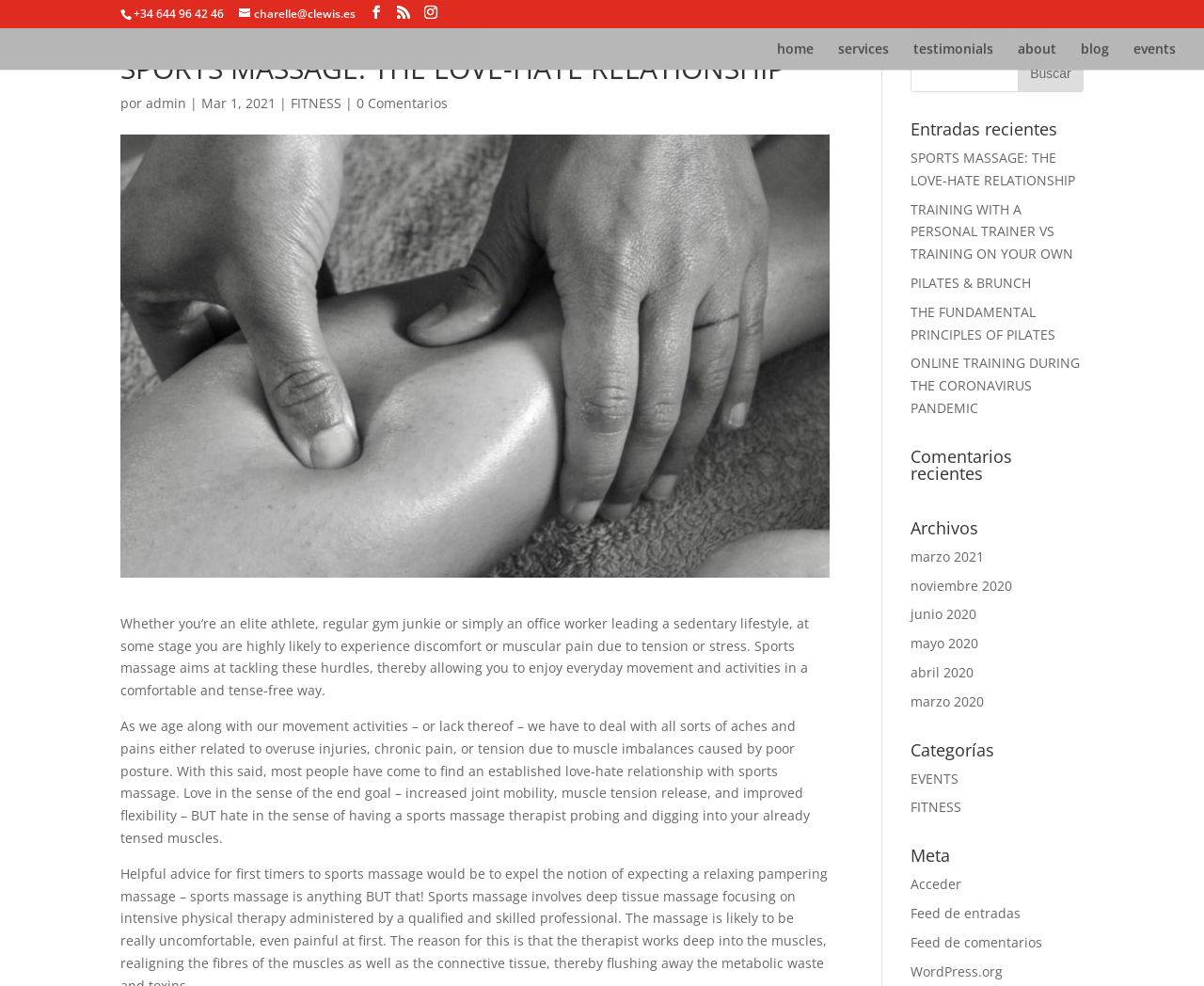What is the date of the article?
Based on the image, please offer an in-depth response to the question.

The date of the article can be found by looking at the text 'Mar 1, 2021' which is located near the top of the webpage, suggesting that the article was published on March 1, 2021.